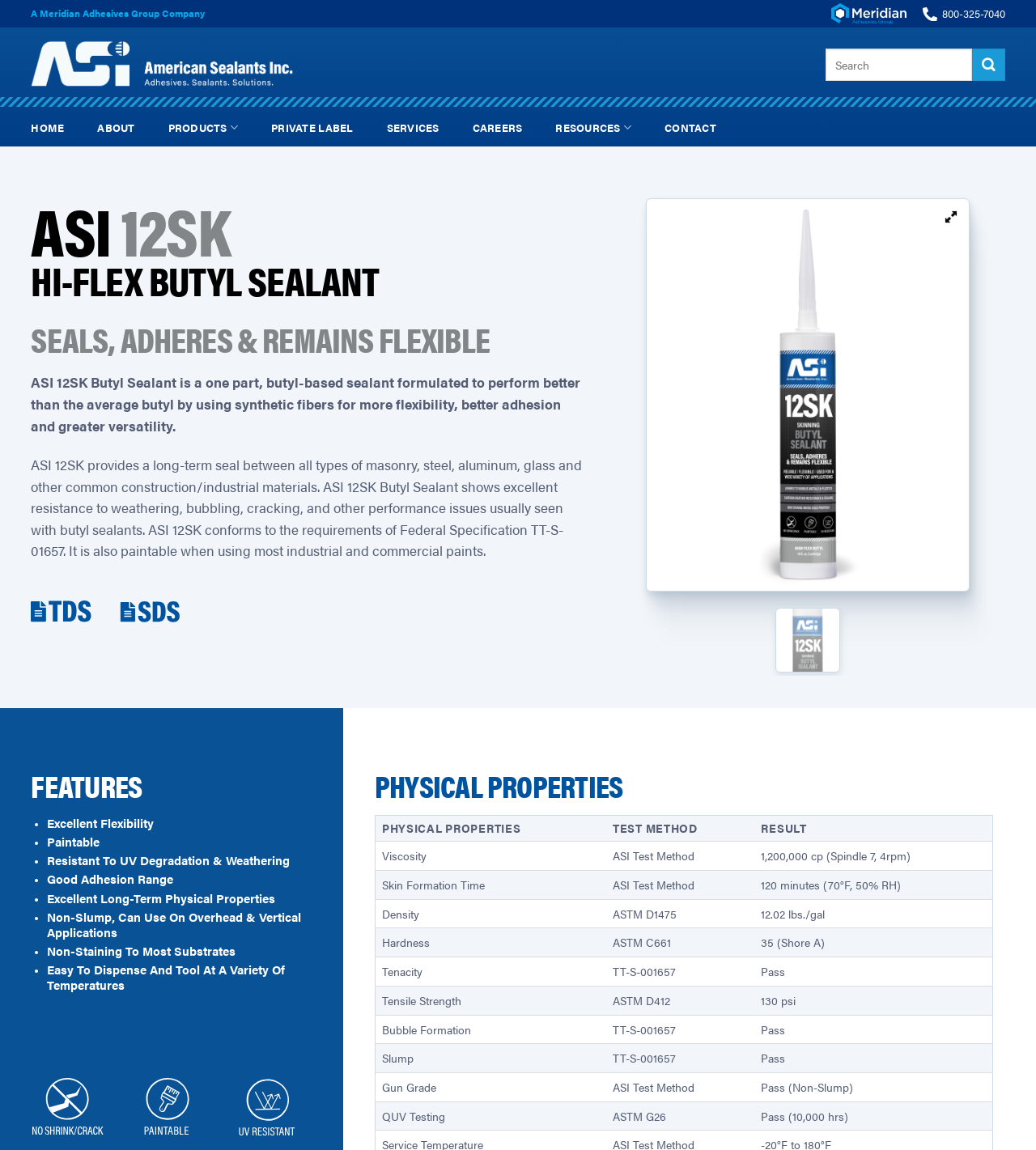Identify the bounding box coordinates of the region that should be clicked to execute the following instruction: "Click the 'HOME' link".

[0.03, 0.095, 0.062, 0.126]